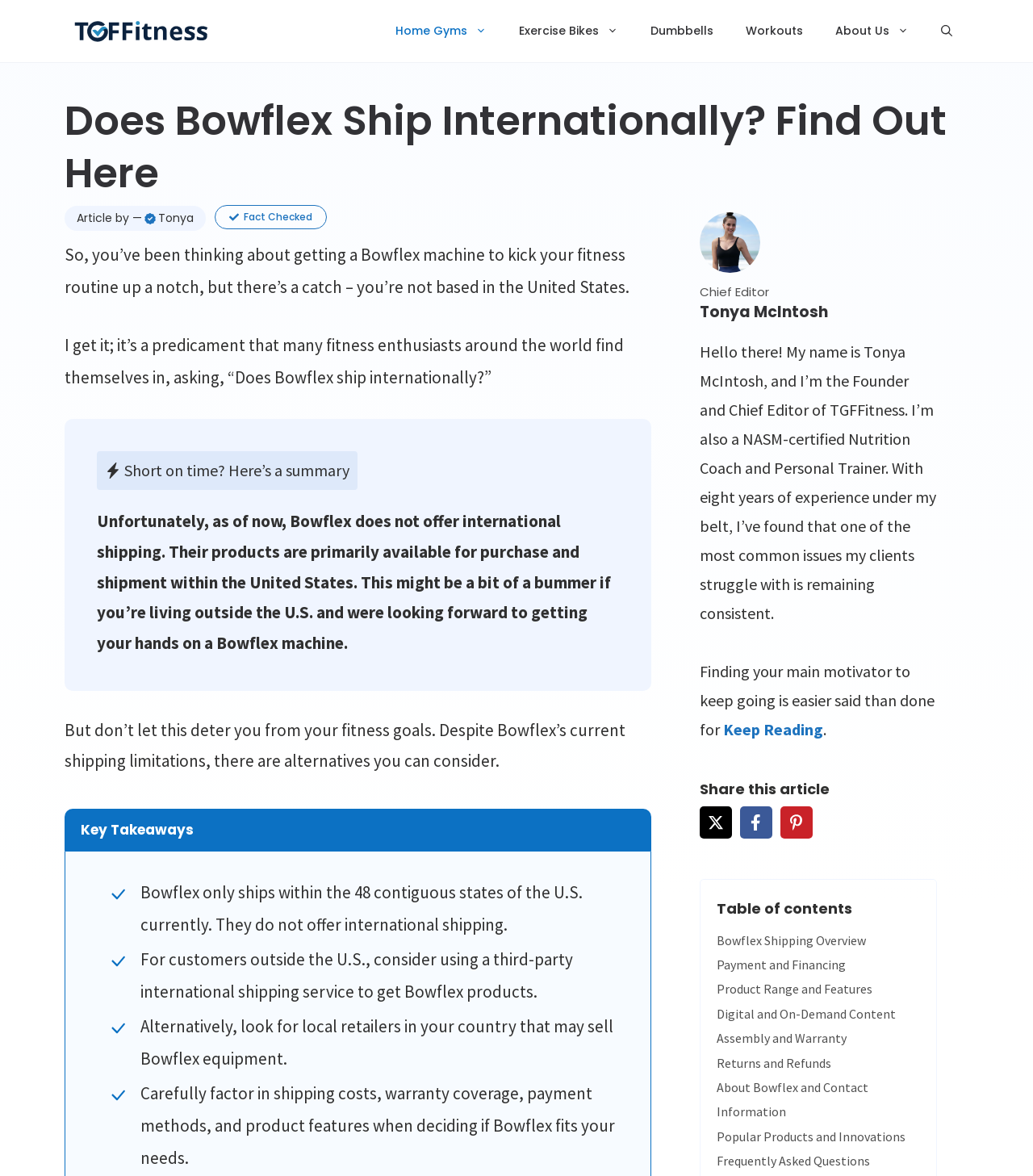Highlight the bounding box coordinates of the element you need to click to perform the following instruction: "Share this article on Facebook."

[0.716, 0.686, 0.747, 0.713]